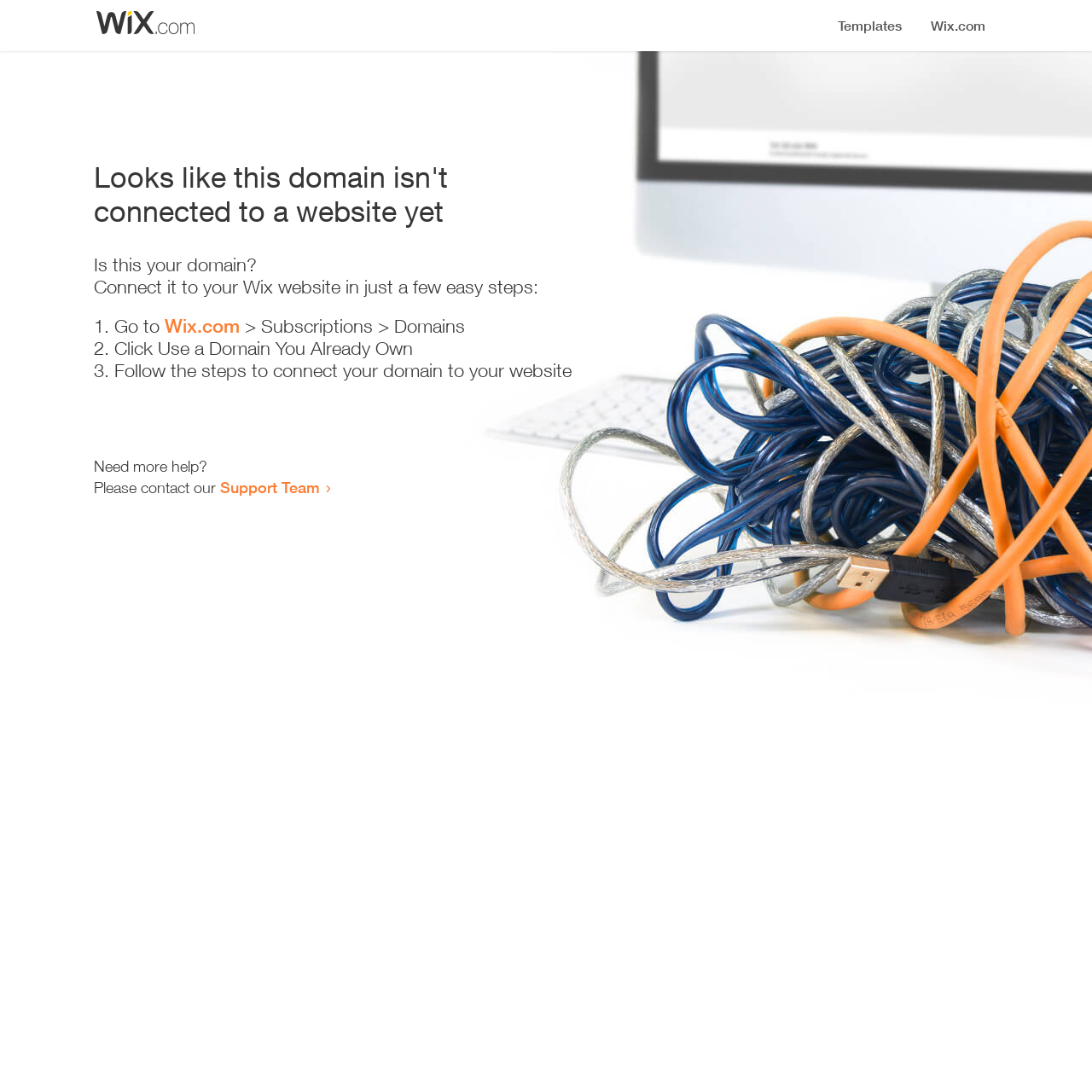How many steps are required to connect the domain?
Can you give a detailed and elaborate answer to the question?

The webpage provides a list of steps to connect the domain, which includes 3 list markers ('1.', '2.', '3.') indicating that there are 3 steps to follow.